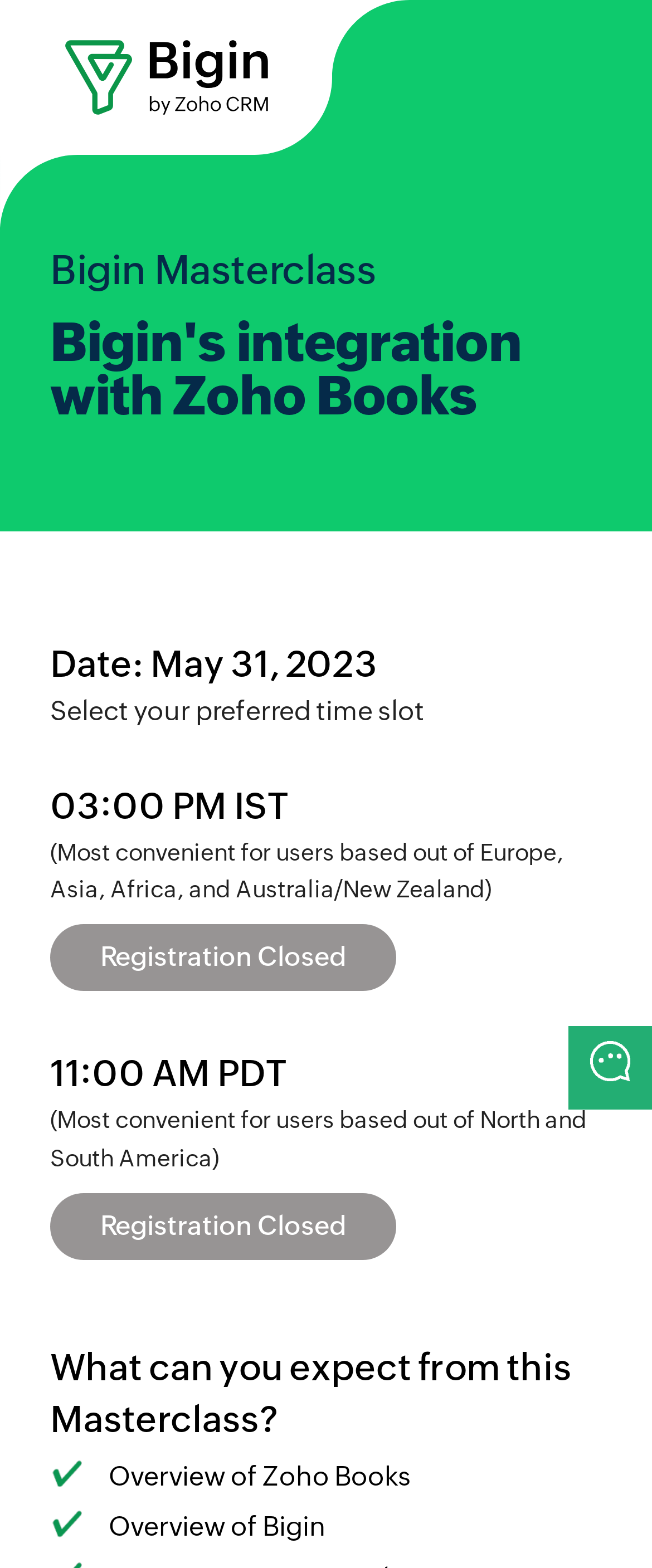What is the date of the masterclass?
Please provide a comprehensive answer to the question based on the webpage screenshot.

I found the date of the masterclass by looking at the static text element that says 'Date: May 31, 2023'.